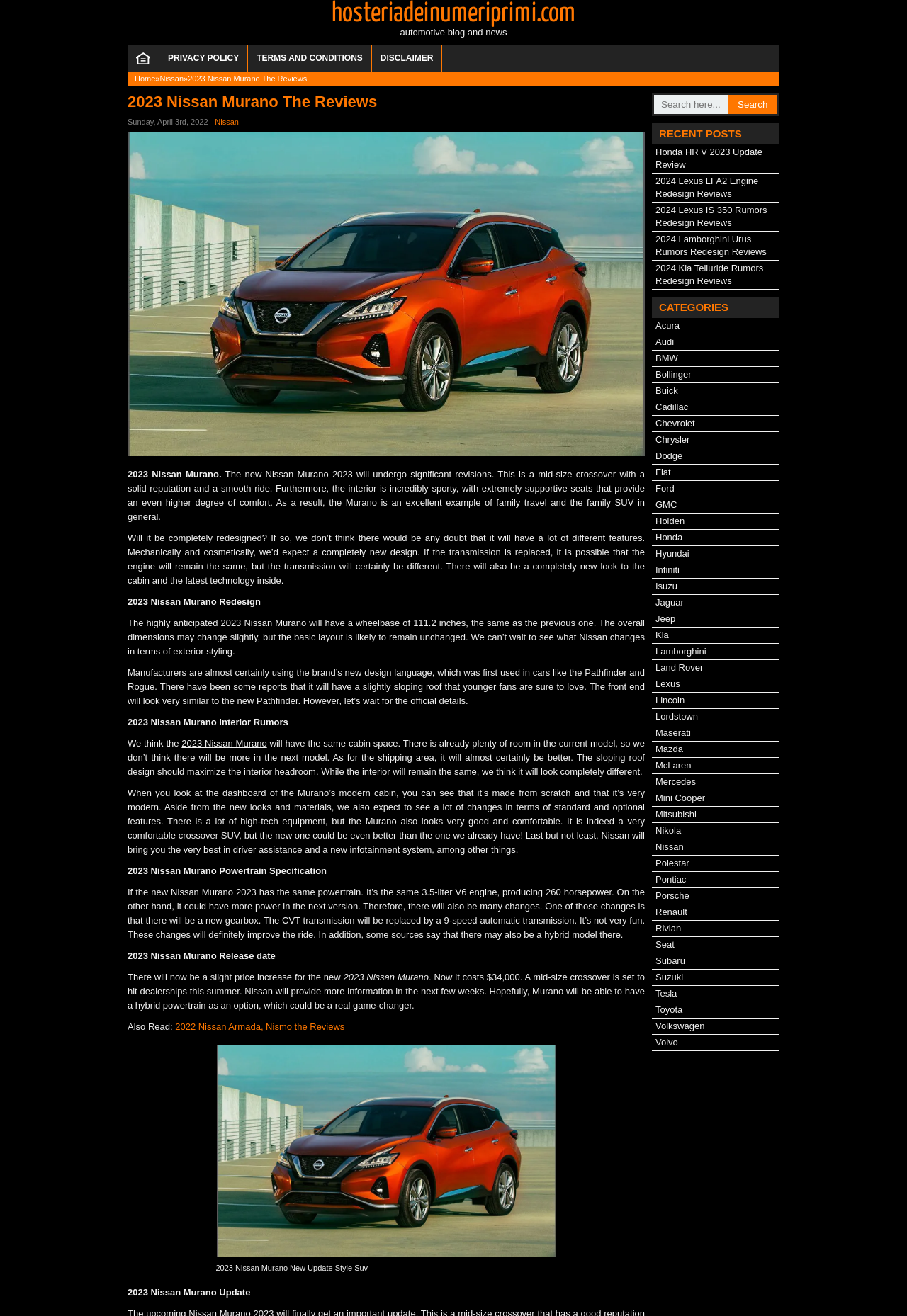Identify the bounding box coordinates for the region of the element that should be clicked to carry out the instruction: "Read the 2022 Nissan Armada review". The bounding box coordinates should be four float numbers between 0 and 1, i.e., [left, top, right, bottom].

[0.193, 0.776, 0.38, 0.784]